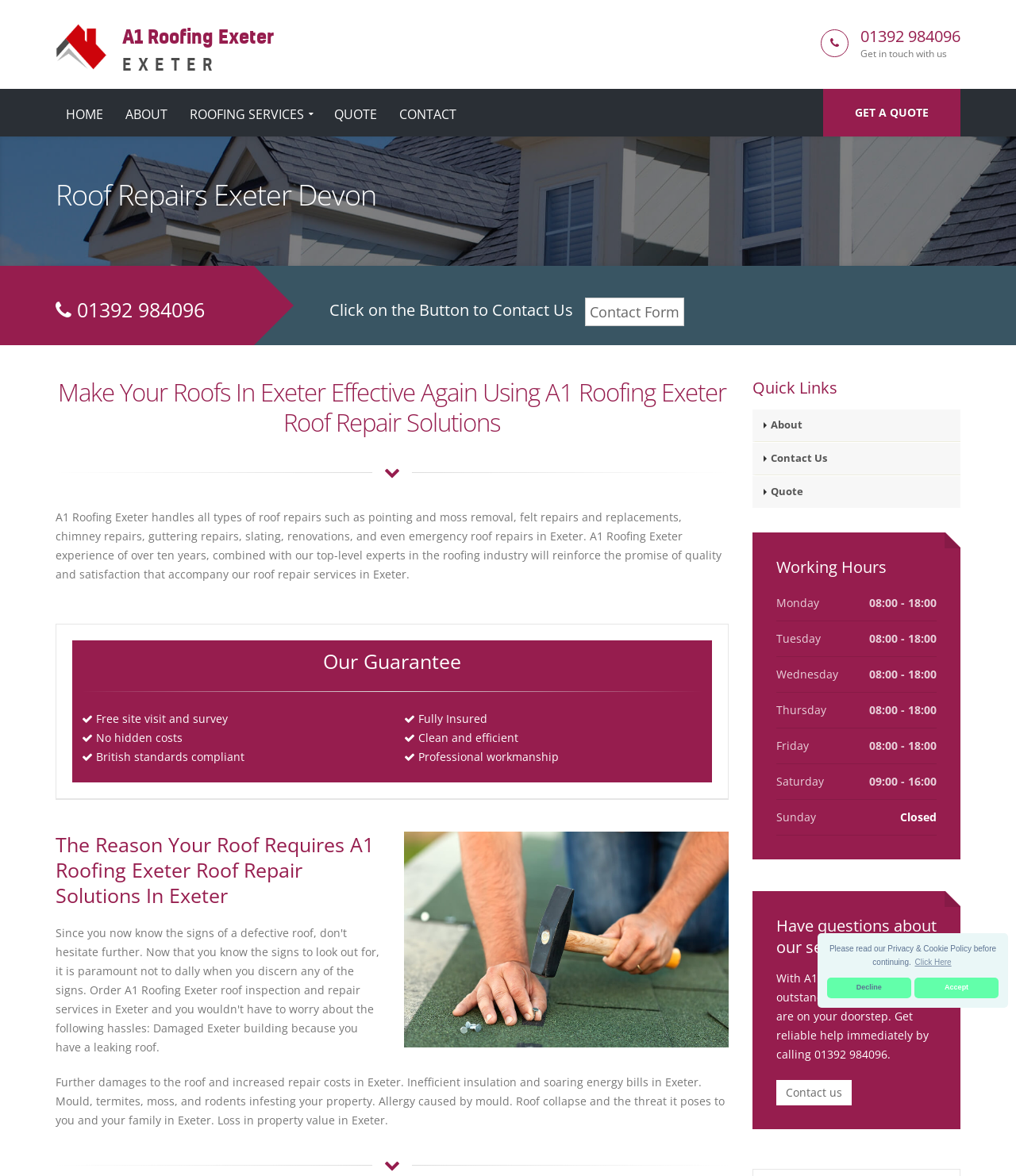Locate the bounding box coordinates of the area you need to click to fulfill this instruction: 'Learn more about the roofing services'. The coordinates must be in the form of four float numbers ranging from 0 to 1: [left, top, right, bottom].

[0.177, 0.084, 0.317, 0.111]